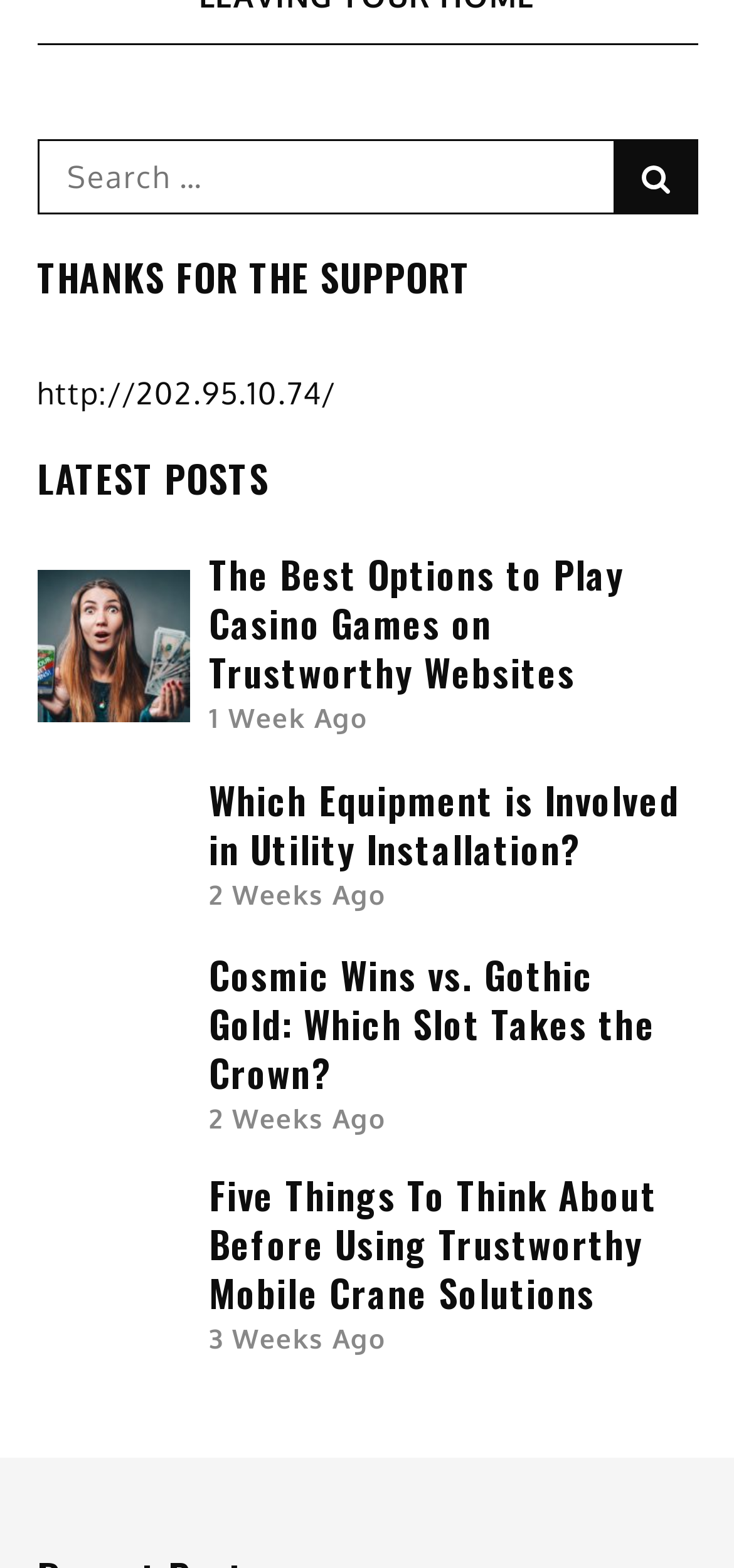What is the purpose of the search box?
Make sure to answer the question with a detailed and comprehensive explanation.

The search box is located at the top of the webpage, and it has a label 'Search for:' next to it, indicating that it is used to search for content on the website.